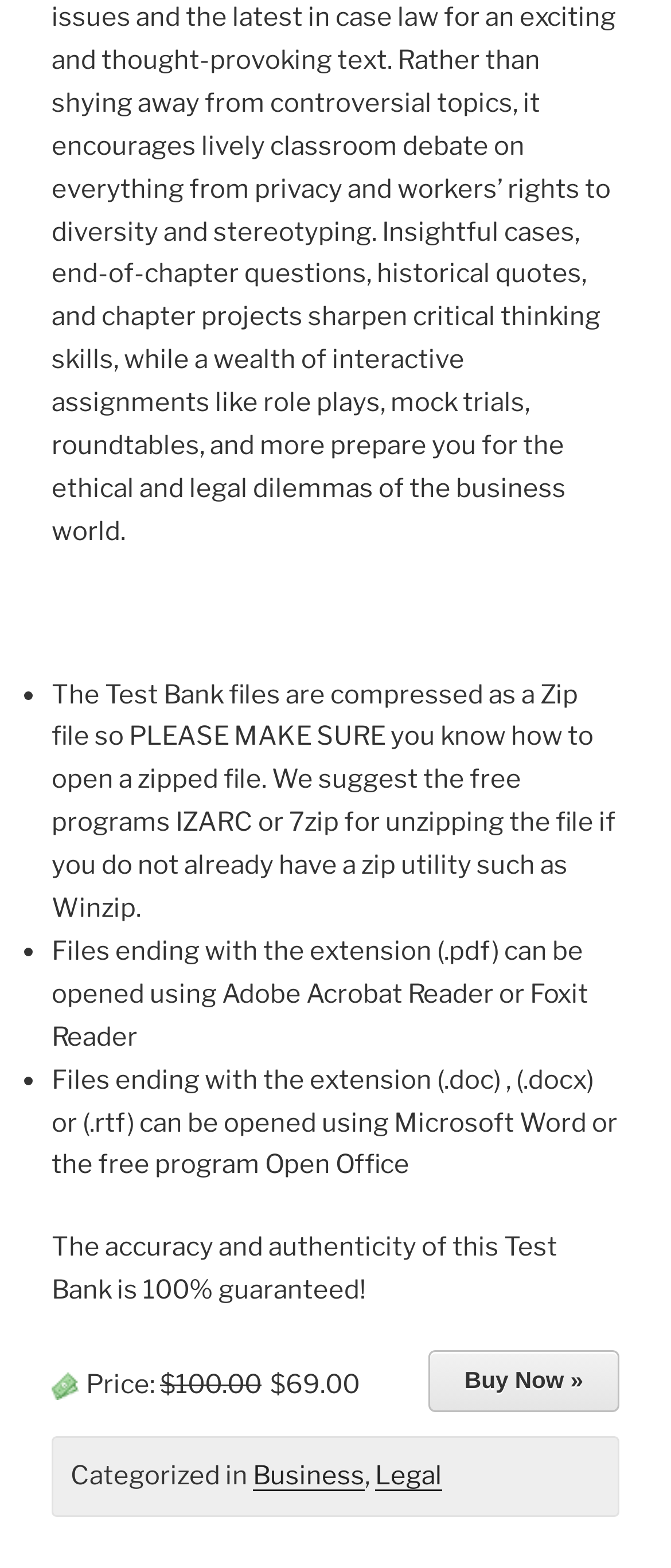What software can be used to open files with .doc extension?
Refer to the image and provide a detailed answer to the question.

According to the webpage, files ending with the extension (.doc) can be opened using Microsoft Word or the free program Open Office, as mentioned in the list of file types and their corresponding software.